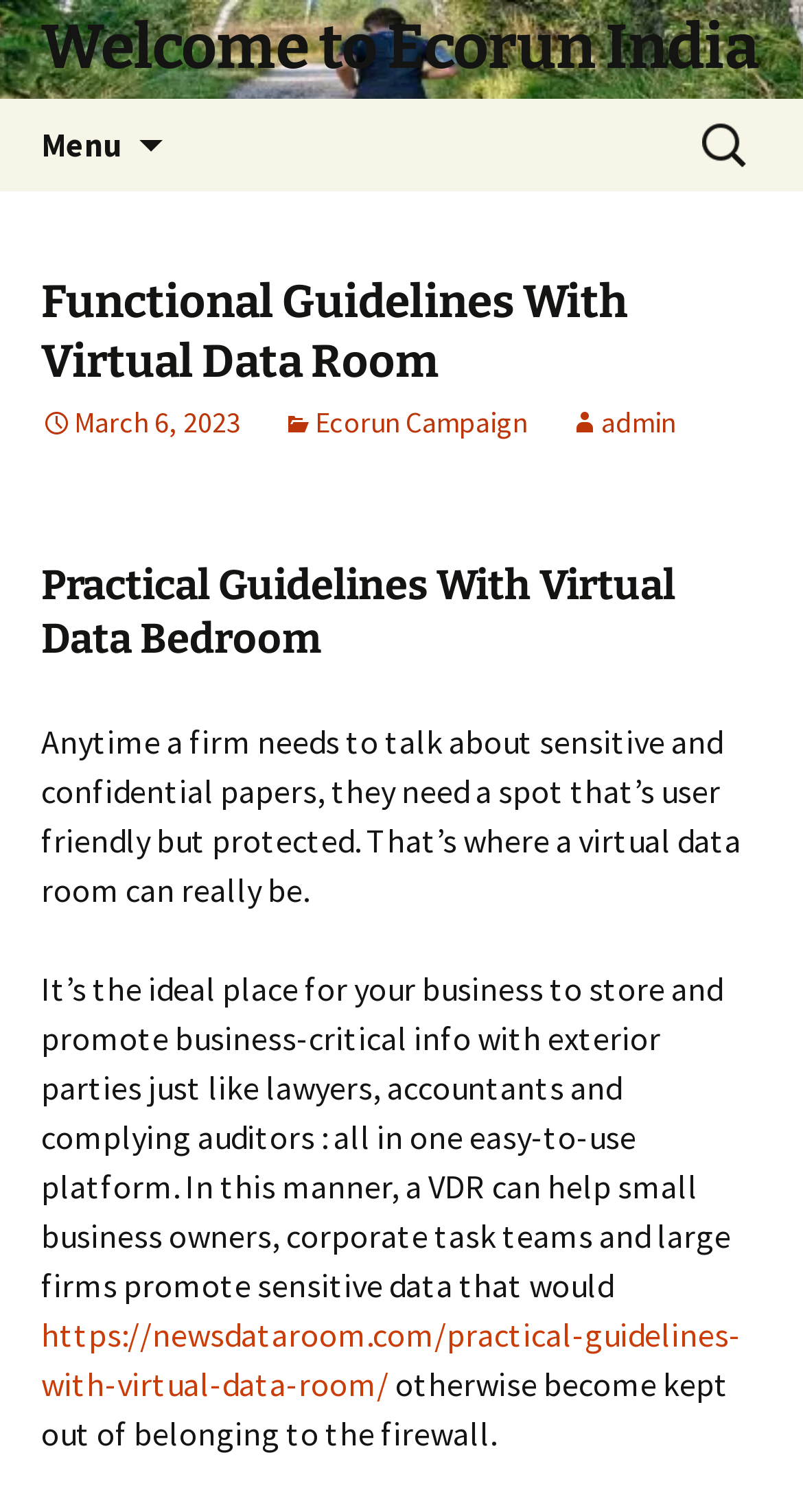Determine the bounding box coordinates for the UI element with the following description: "Welcome to Ecorun India". The coordinates should be four float numbers between 0 and 1, represented as [left, top, right, bottom].

[0.0, 0.0, 1.0, 0.065]